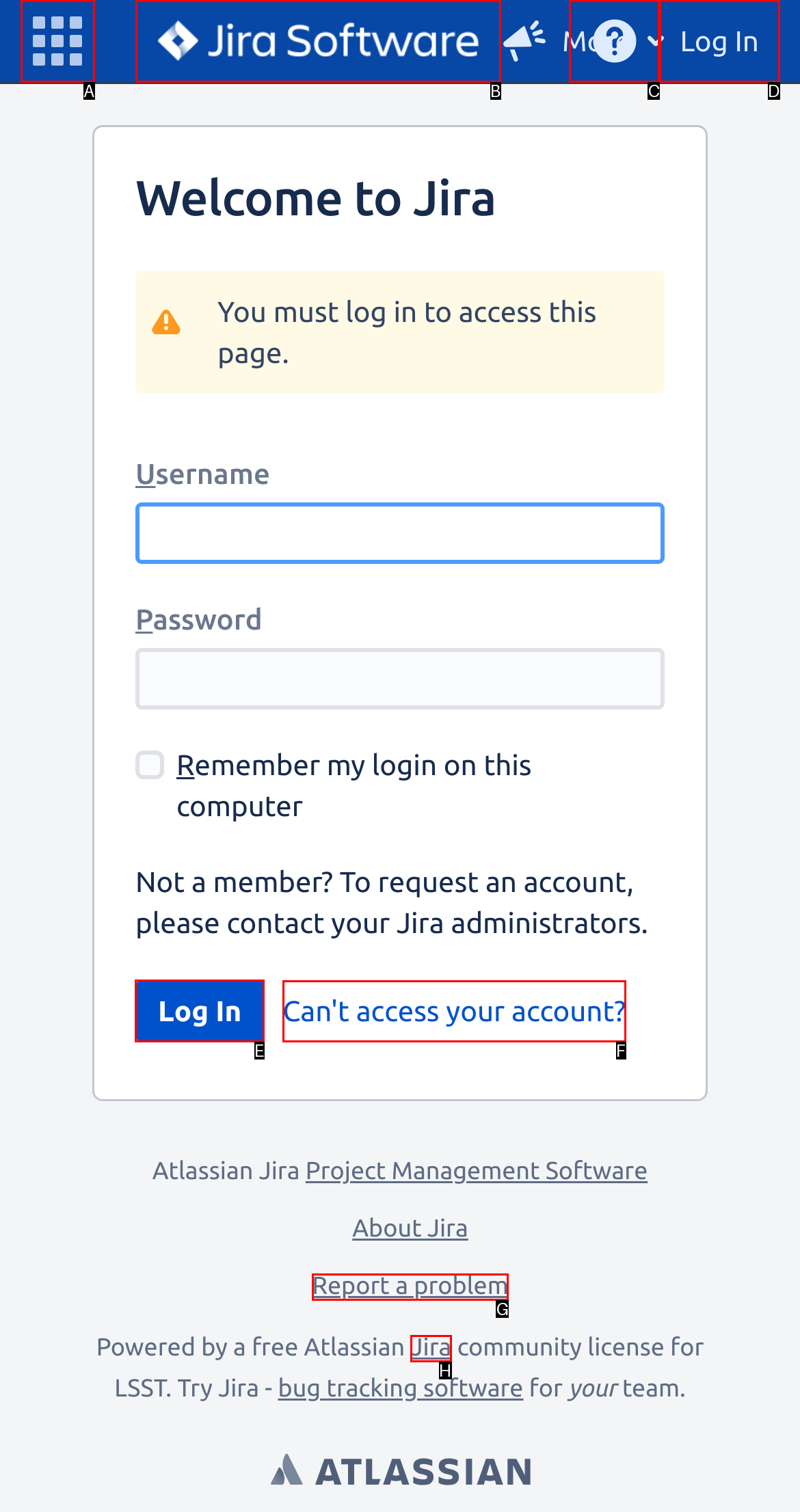Which lettered option should be clicked to perform the following task: Click the Log In button
Respond with the letter of the appropriate option.

E